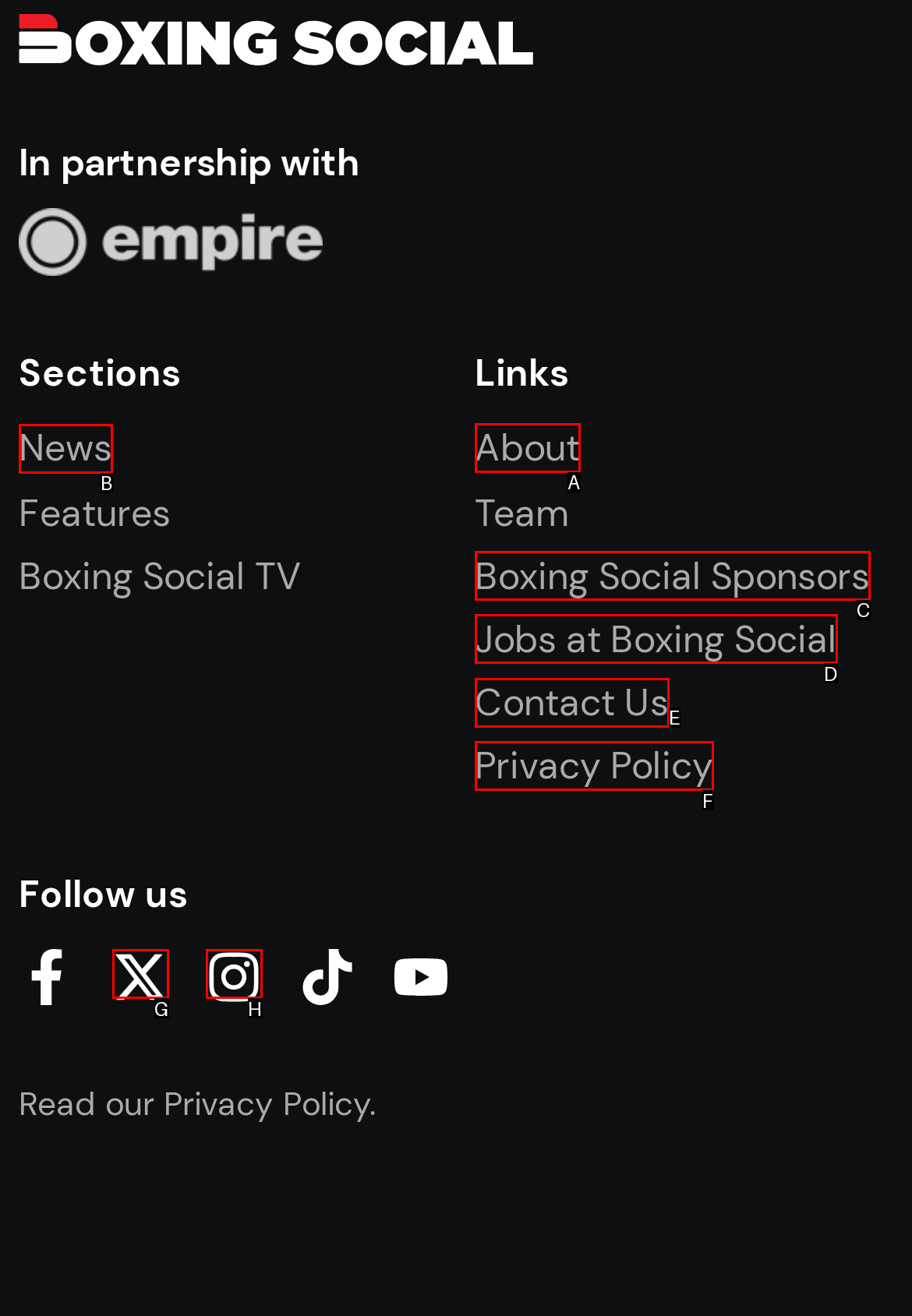Indicate which red-bounded element should be clicked to perform the task: Go to the About page Answer with the letter of the correct option.

A